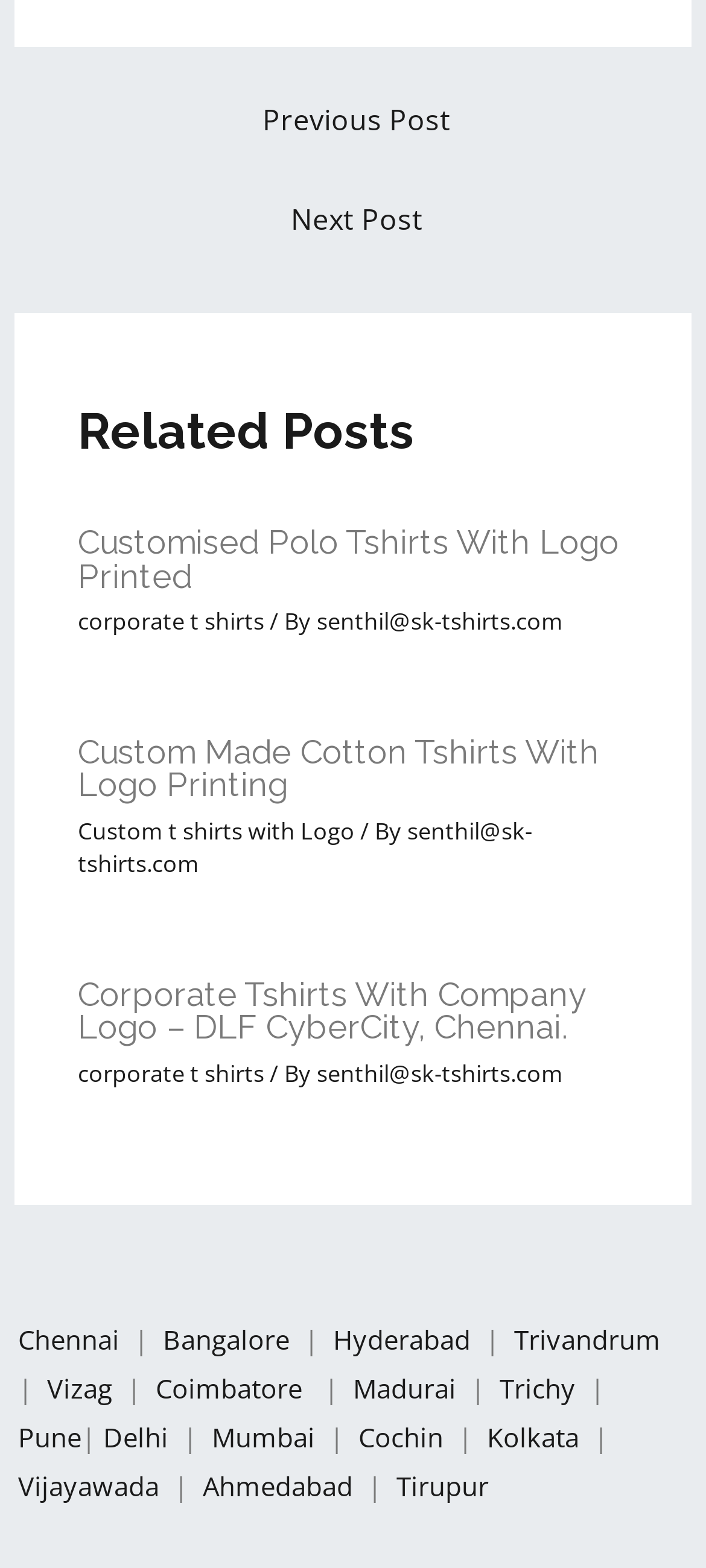How many related posts are there?
Use the image to give a comprehensive and detailed response to the question.

I counted the number of article elements with a heading element inside, which are located below the 'Related Posts' heading. There are three such articles, so there are three related posts.